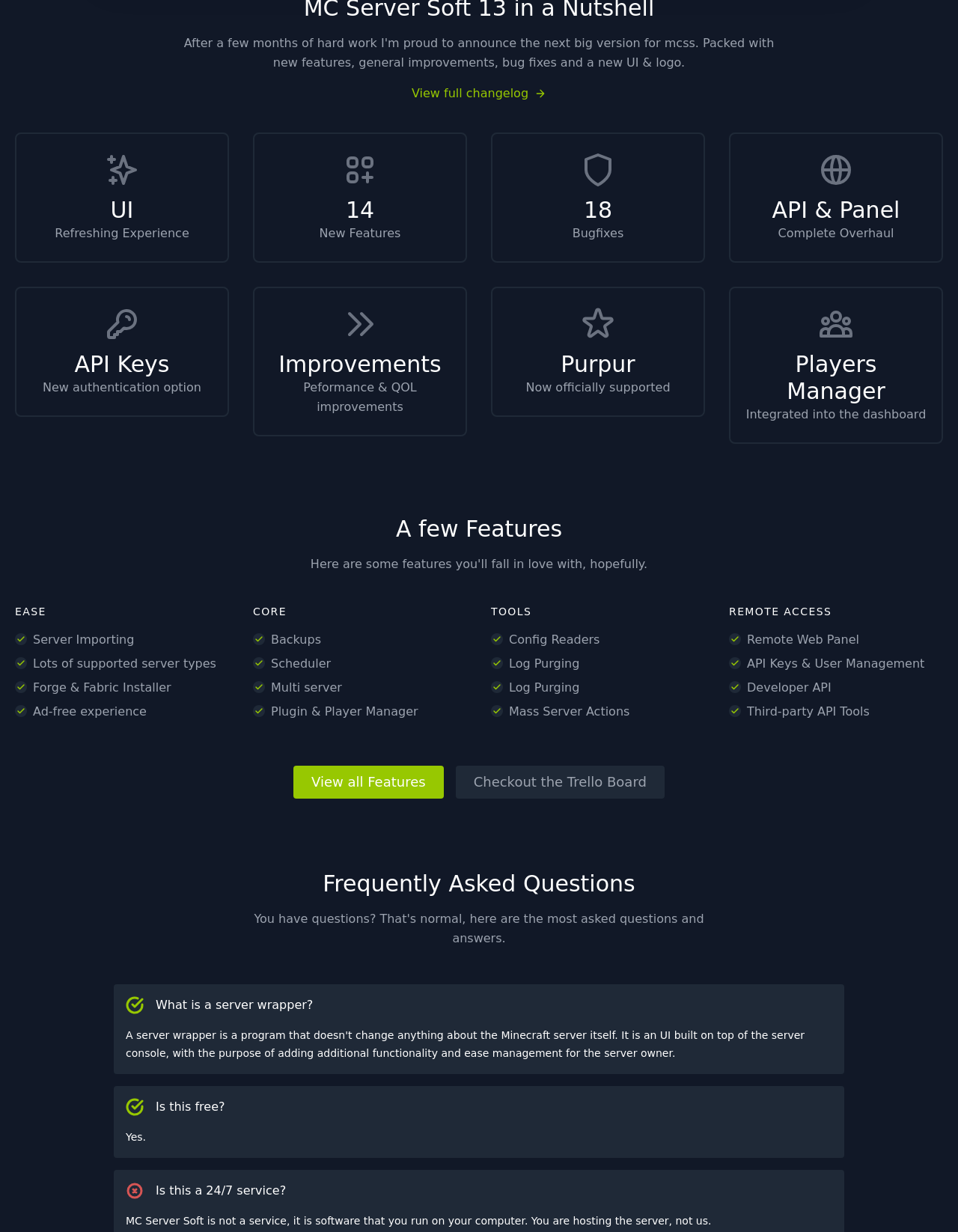Determine the bounding box coordinates for the HTML element described here: "View full changelog".

[0.43, 0.069, 0.57, 0.083]